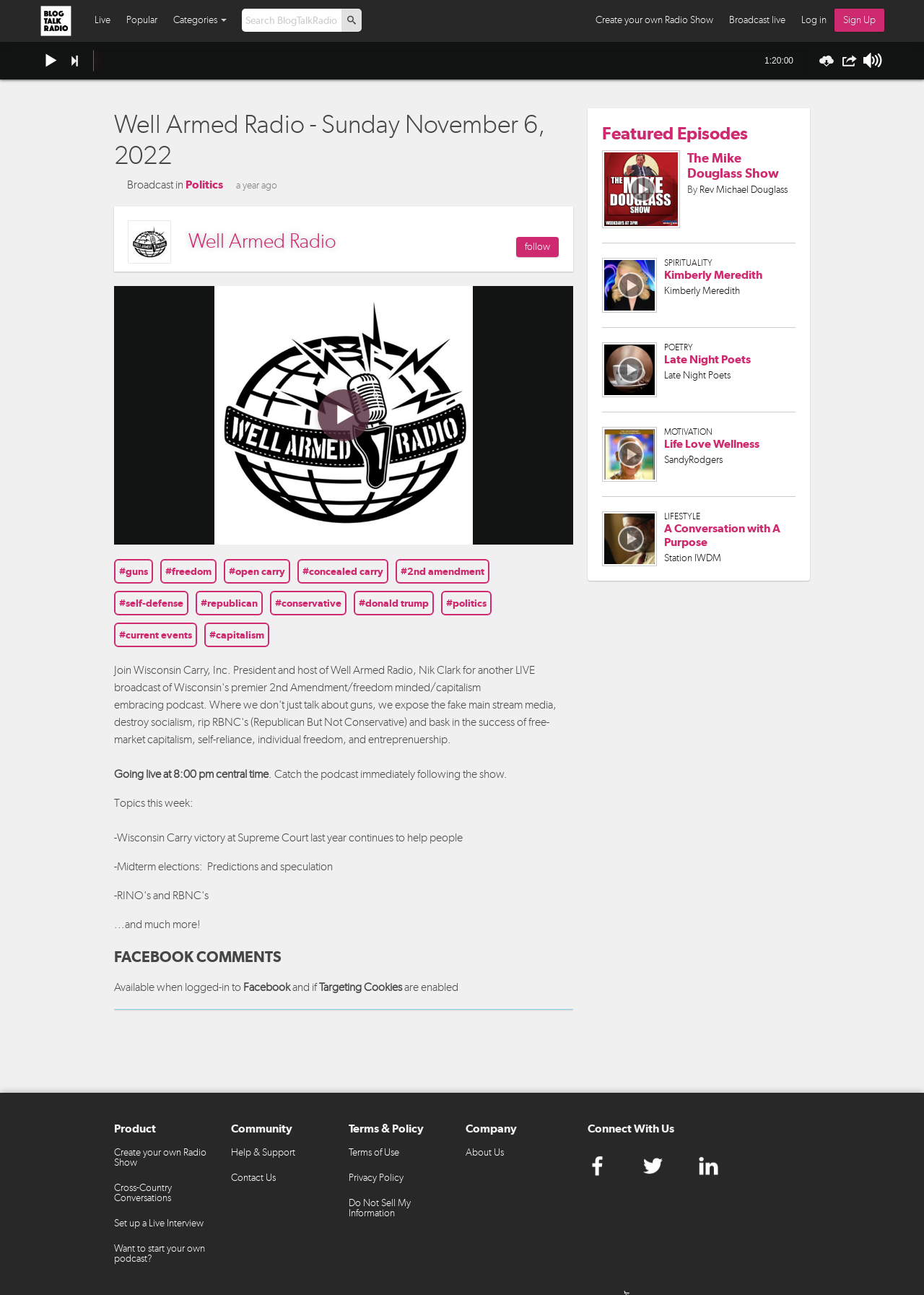Please locate the clickable area by providing the bounding box coordinates to follow this instruction: "Log in".

[0.859, 0.003, 0.903, 0.028]